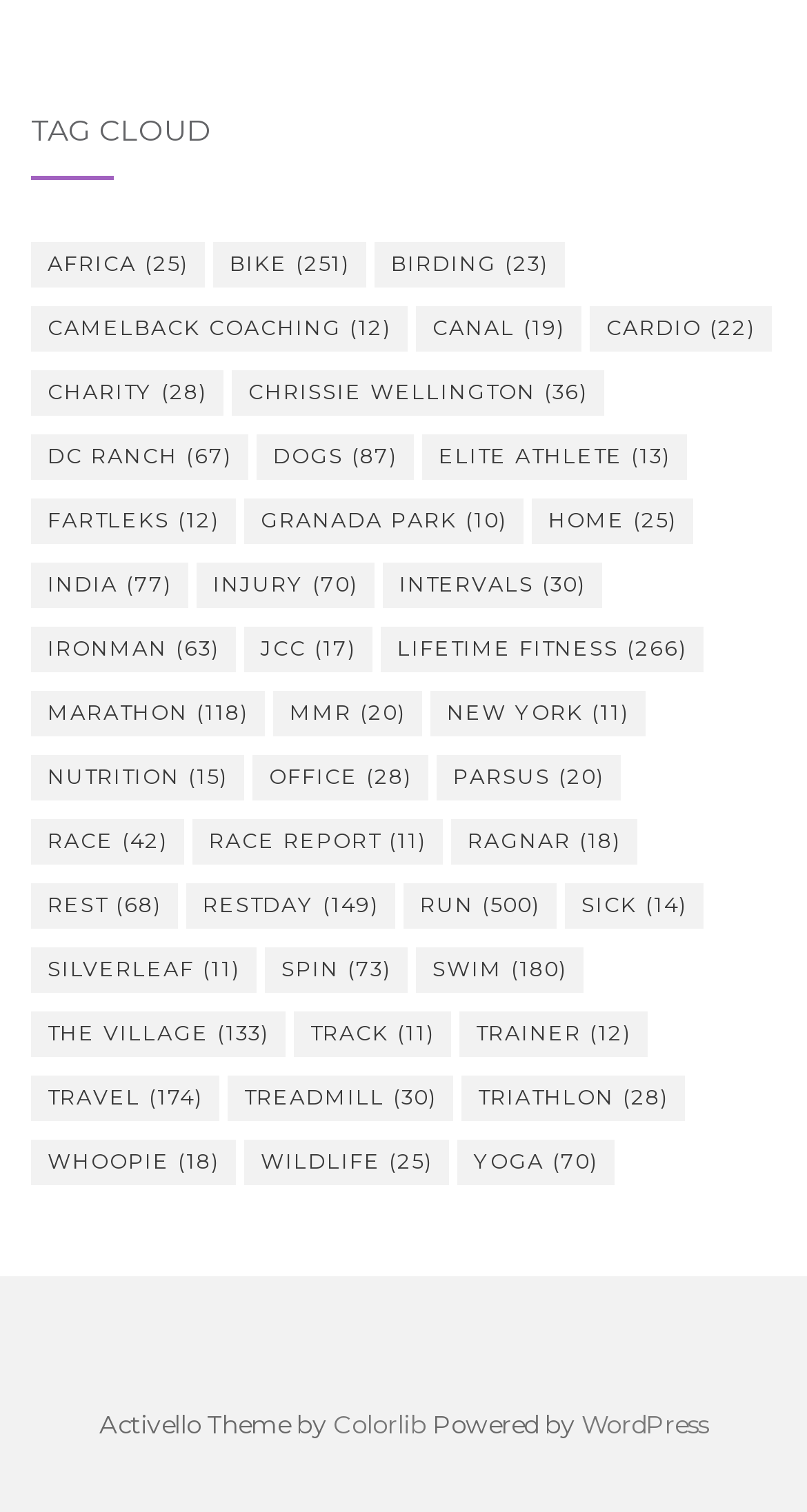Give a one-word or short-phrase answer to the following question: 
What is the longest link text on this webpage?

Chrissie Wellington